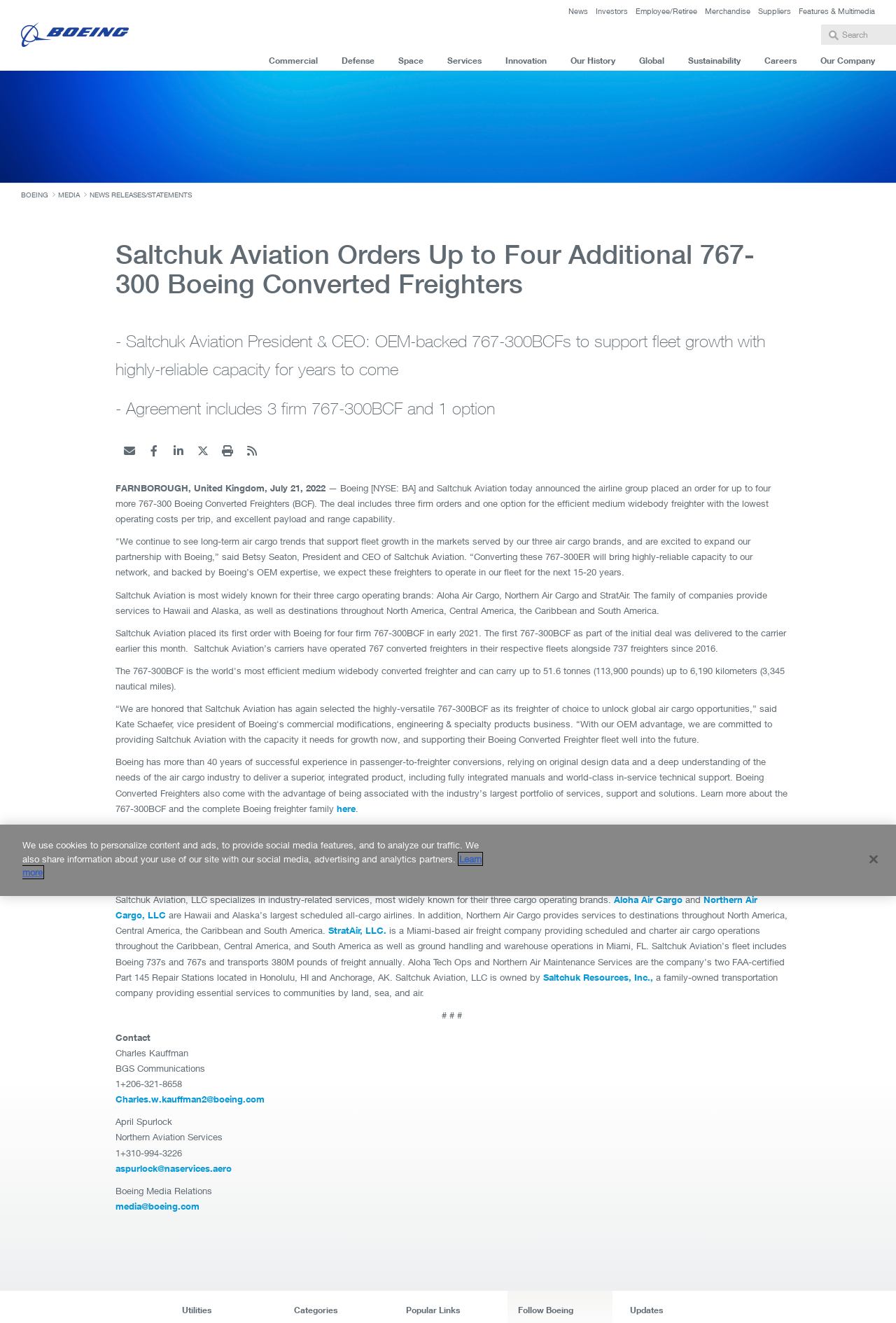Highlight the bounding box coordinates of the region I should click on to meet the following instruction: "View the PDF".

[0.297, 0.333, 0.32, 0.349]